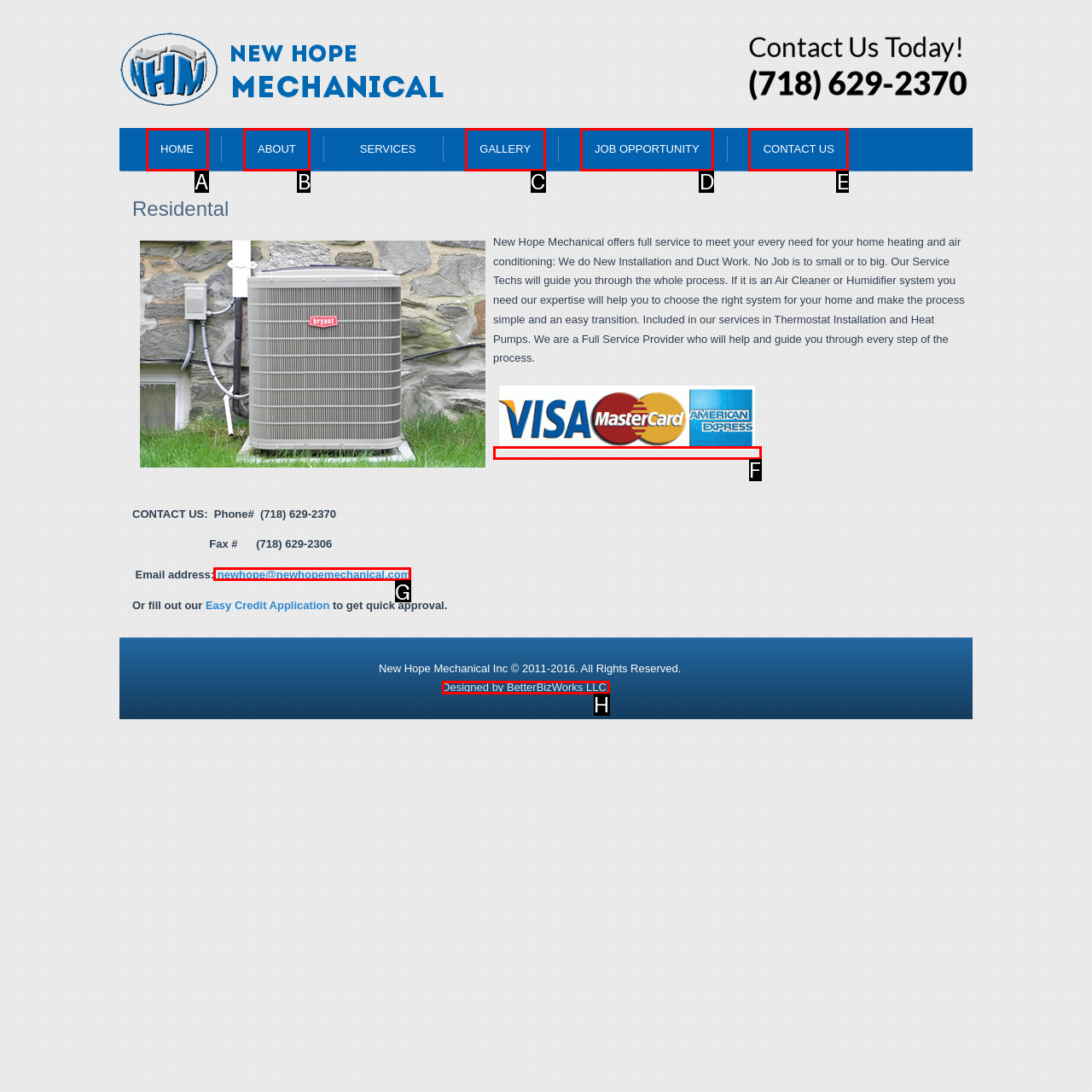Tell me the letter of the UI element to click in order to accomplish the following task: Email newhope@newhopemechanical.com
Answer with the letter of the chosen option from the given choices directly.

G